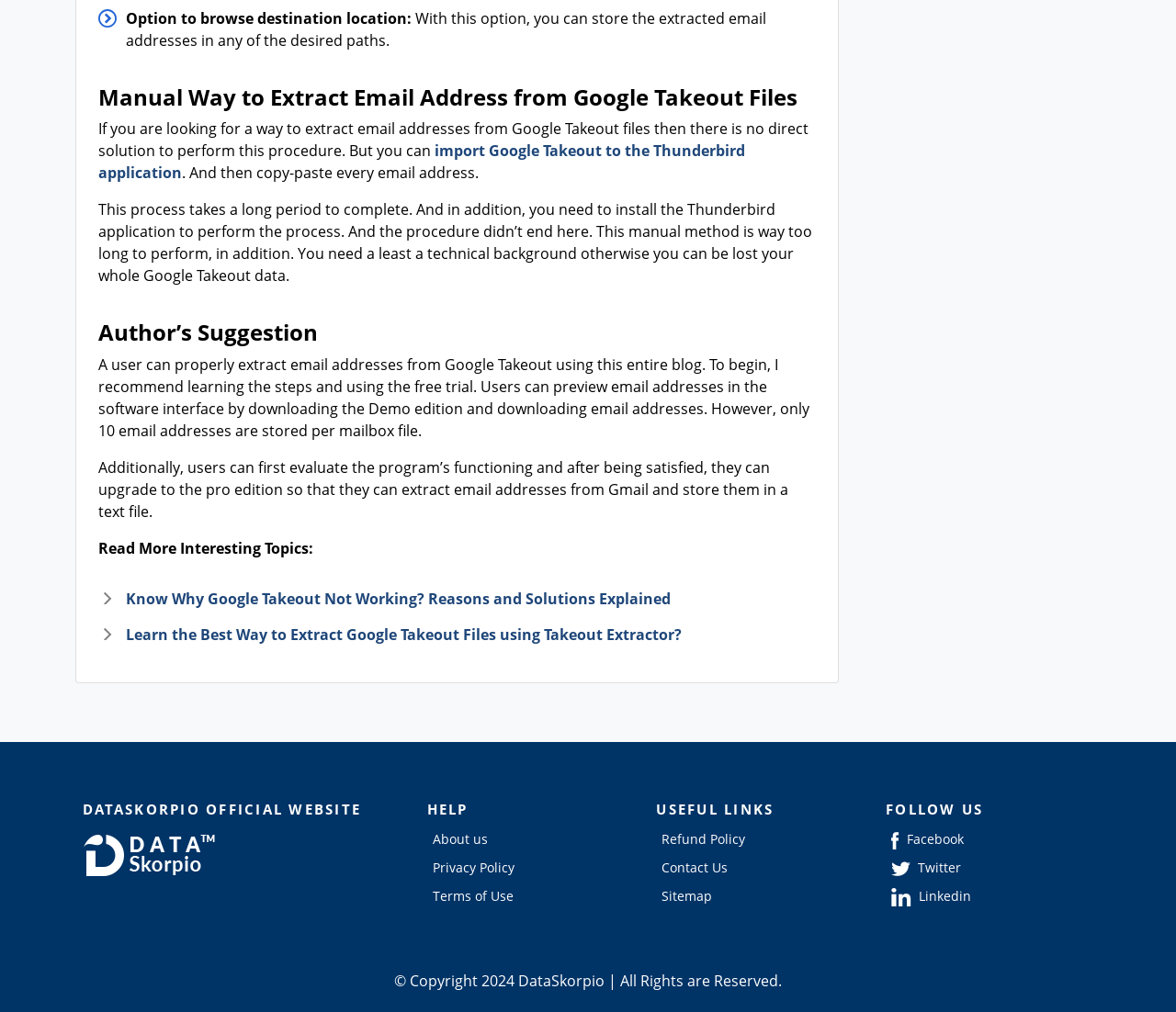Locate the bounding box coordinates of the clickable part needed for the task: "Follow DataSkorpio on Facebook".

[0.758, 0.82, 0.82, 0.838]